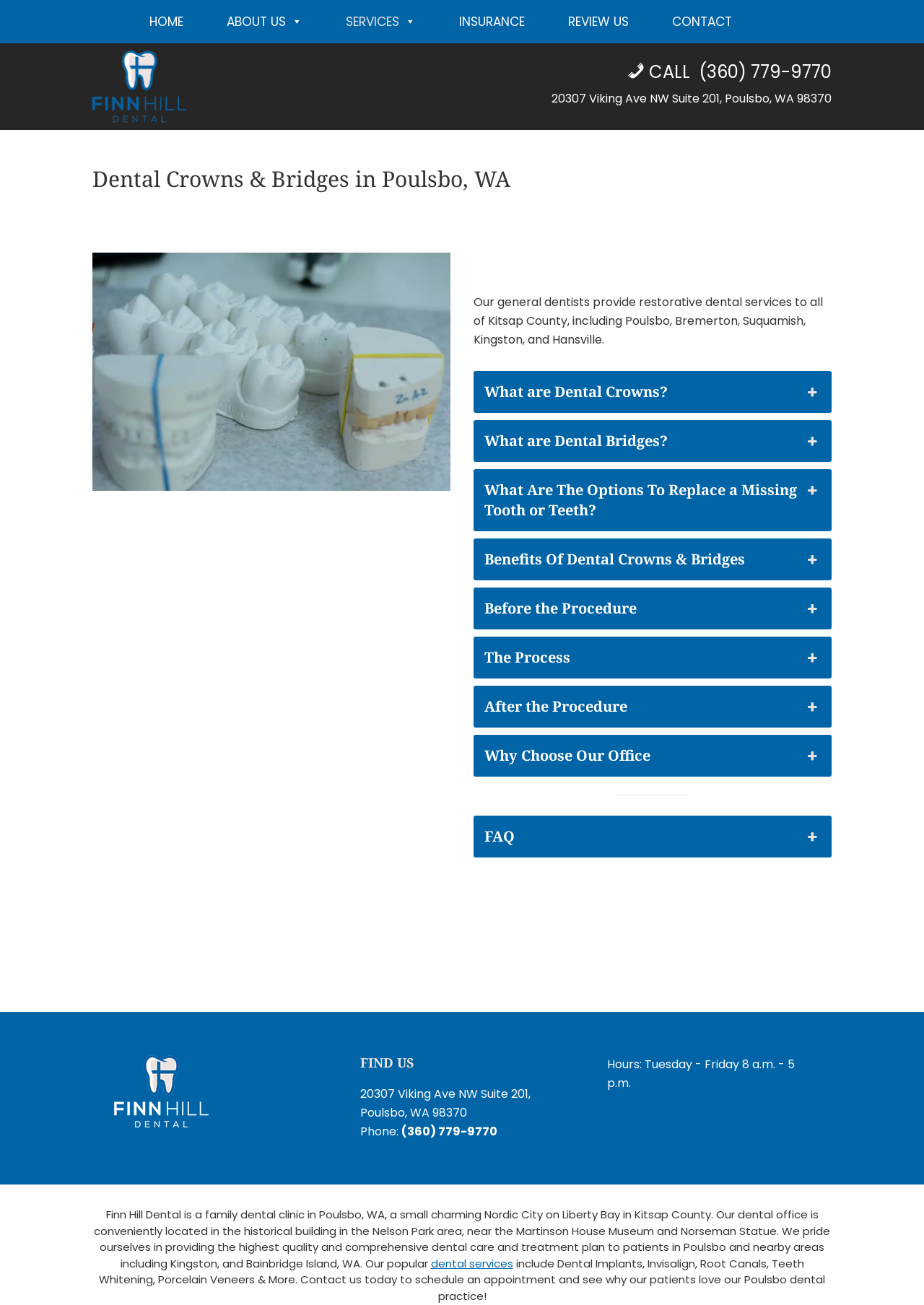Based on the description "Review Us", find the bounding box of the specified UI element.

[0.614, 0.006, 0.727, 0.028]